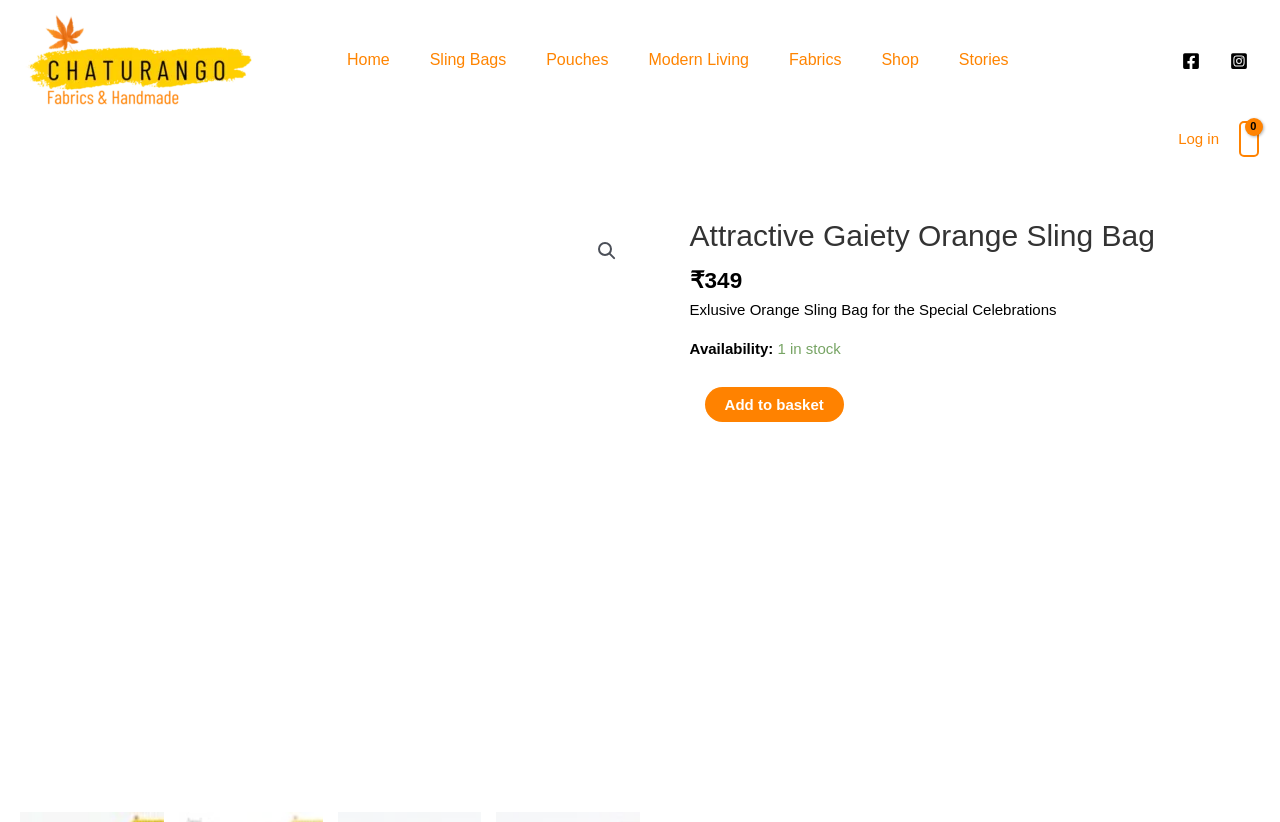What is the price of the Attractive Gaiety Orange Sling Bag?
Please provide a comprehensive answer based on the information in the image.

The price of the Attractive Gaiety Orange Sling Bag can be found in the product description section, where it is stated as '₹' followed by the numerical value '349'.